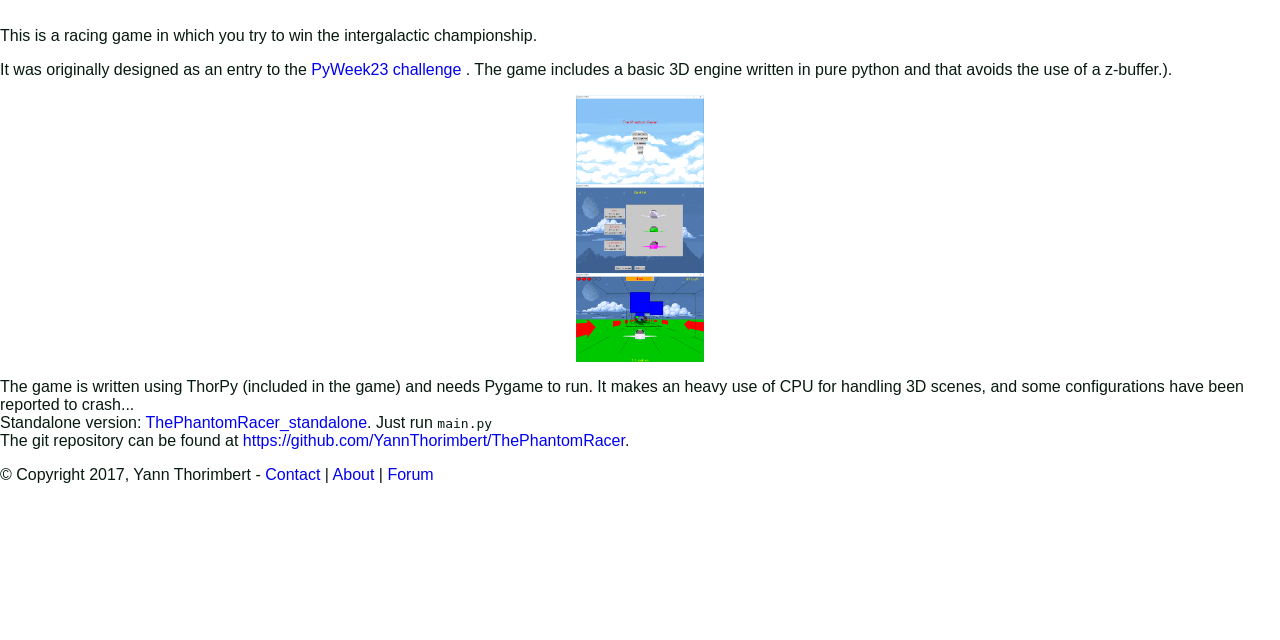Provide the bounding box coordinates of the HTML element this sentence describes: "PyWeek23 challenge".

[0.243, 0.095, 0.364, 0.122]